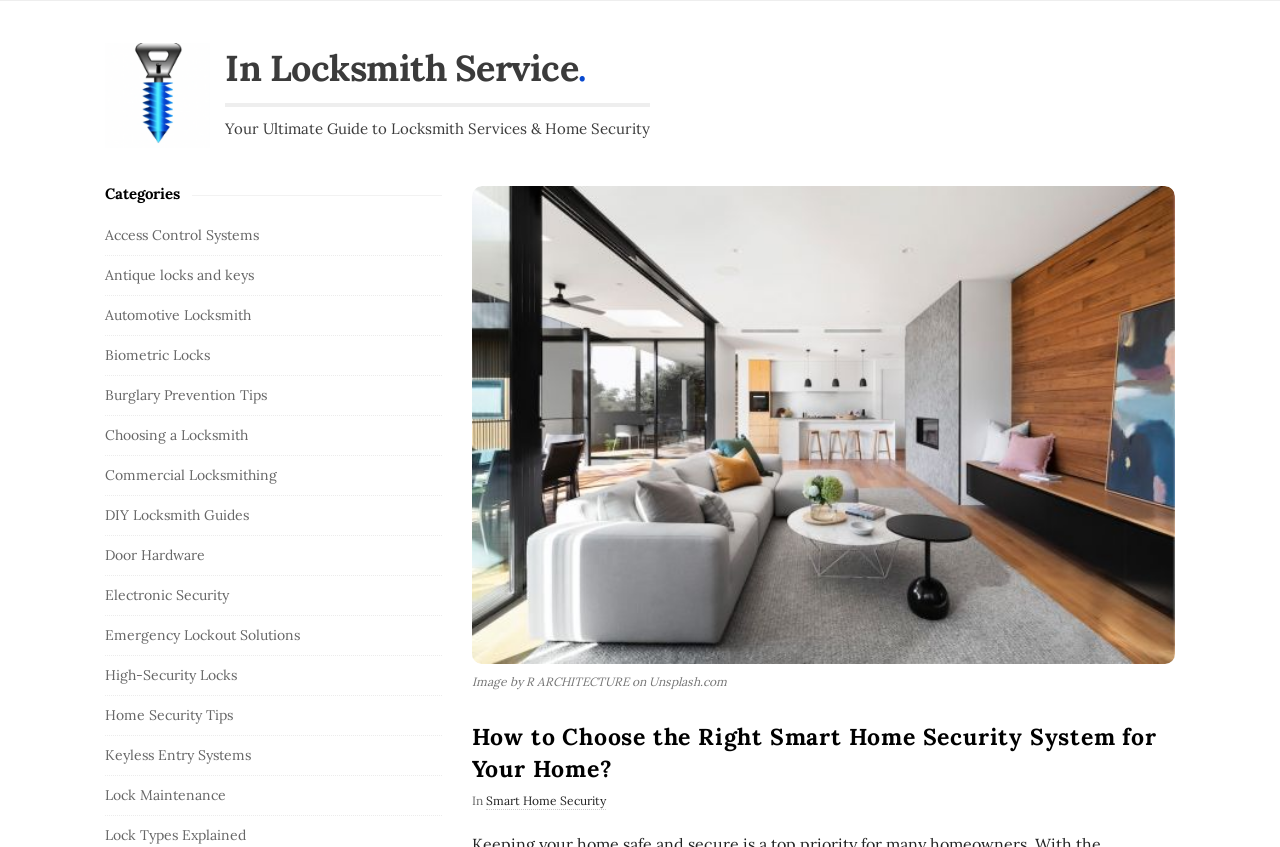Is this webpage related to a locksmith service provider?
Look at the screenshot and respond with a single word or phrase.

Yes